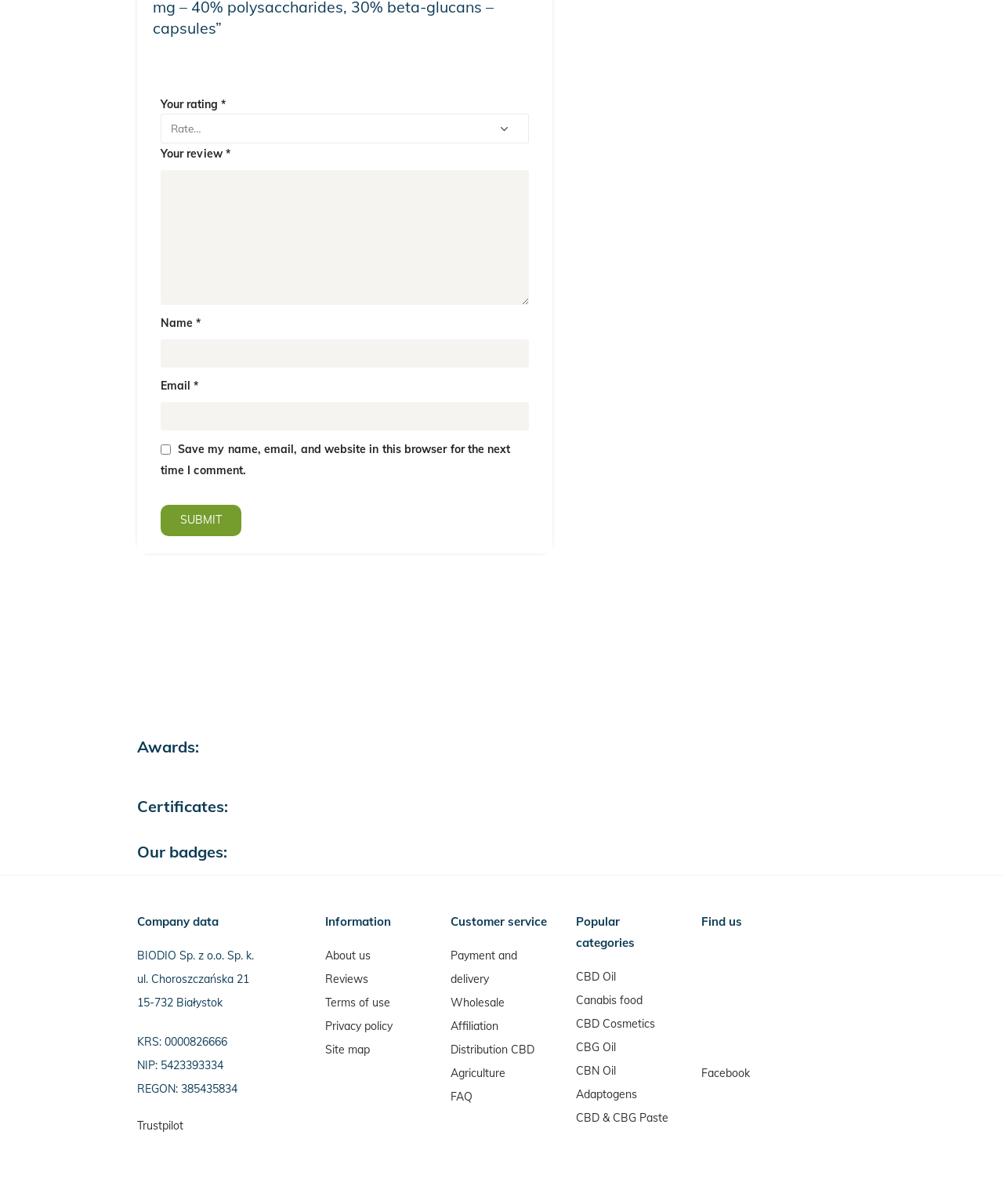Determine the bounding box for the UI element that matches this description: "Slaughter and May".

None